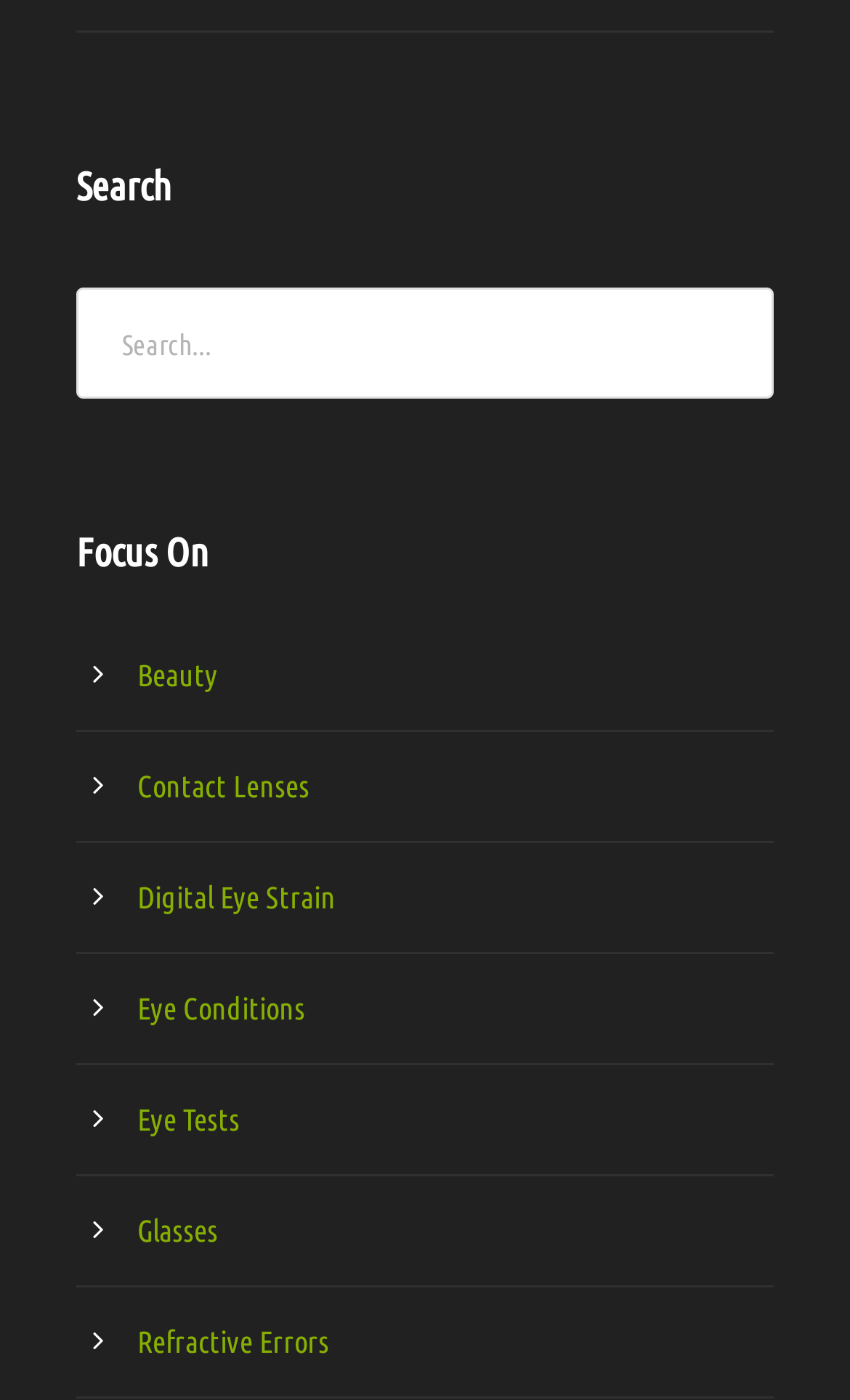Use a single word or phrase to answer the question: What is the first link under 'Focus On'?

Beauty